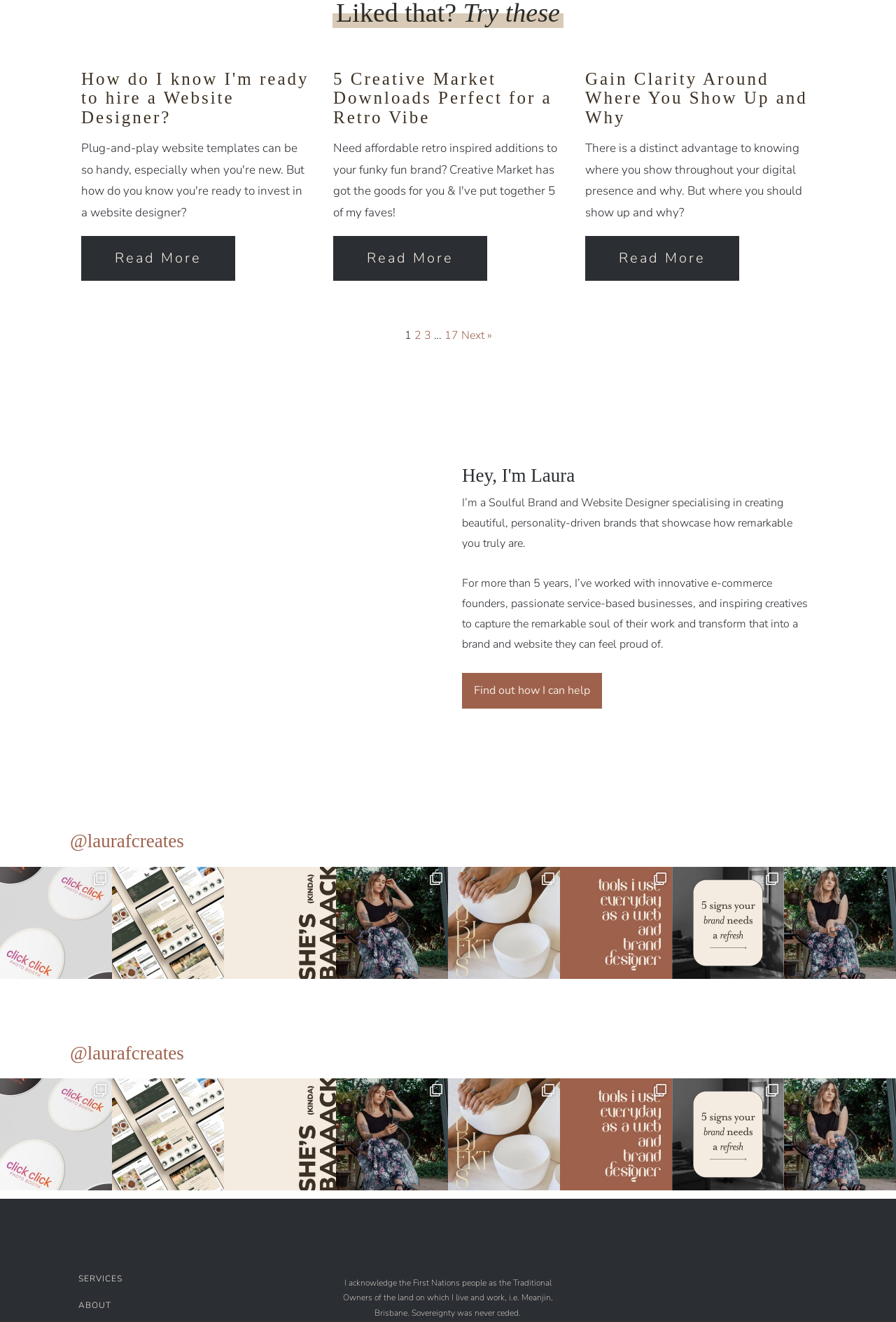Provide the bounding box coordinates of the HTML element this sentence describes: "17".

[0.496, 0.248, 0.511, 0.259]